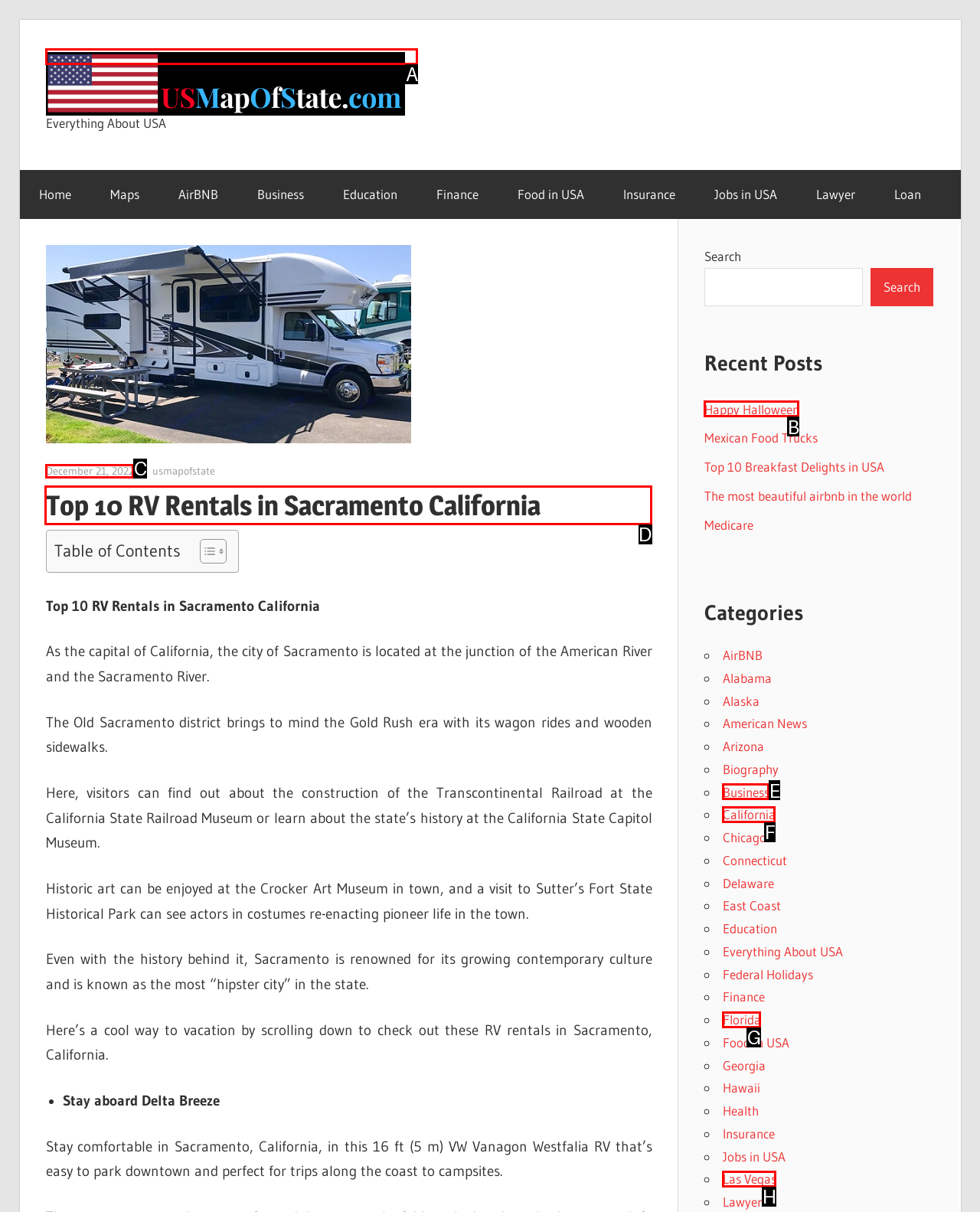What letter corresponds to the UI element to complete this task: Read about 'Top 10 RV Rentals in Sacramento California'
Answer directly with the letter.

D